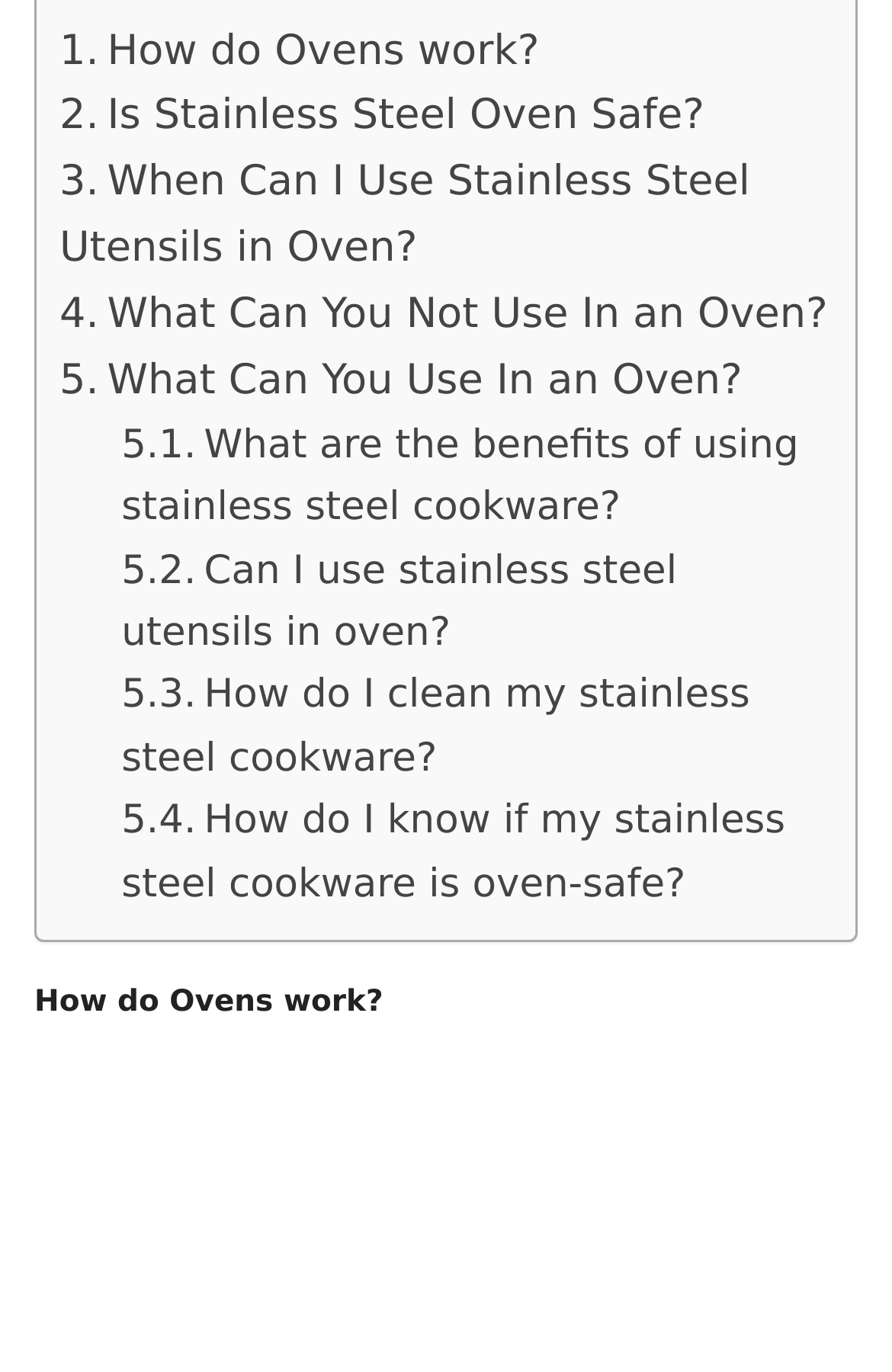What is the topic of the first link?
Please provide a comprehensive answer based on the contents of the image.

The first link on the webpage has the text 'How do Ovens work?' which suggests that the topic of the link is related to ovens.